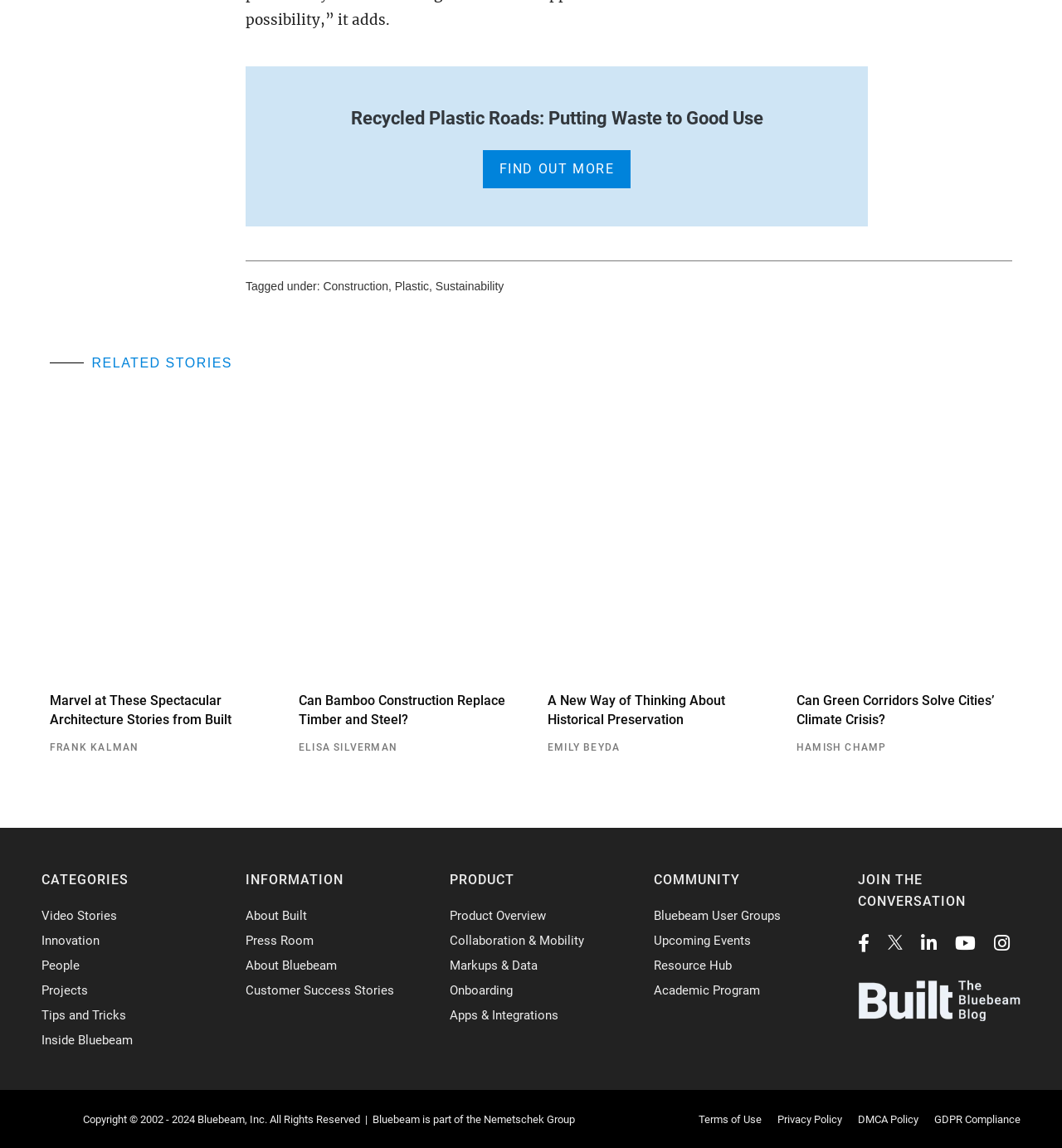Locate the bounding box coordinates of the area to click to fulfill this instruction: "Explore Construction stories". The bounding box should be presented as four float numbers between 0 and 1, in the order [left, top, right, bottom].

[0.304, 0.243, 0.366, 0.255]